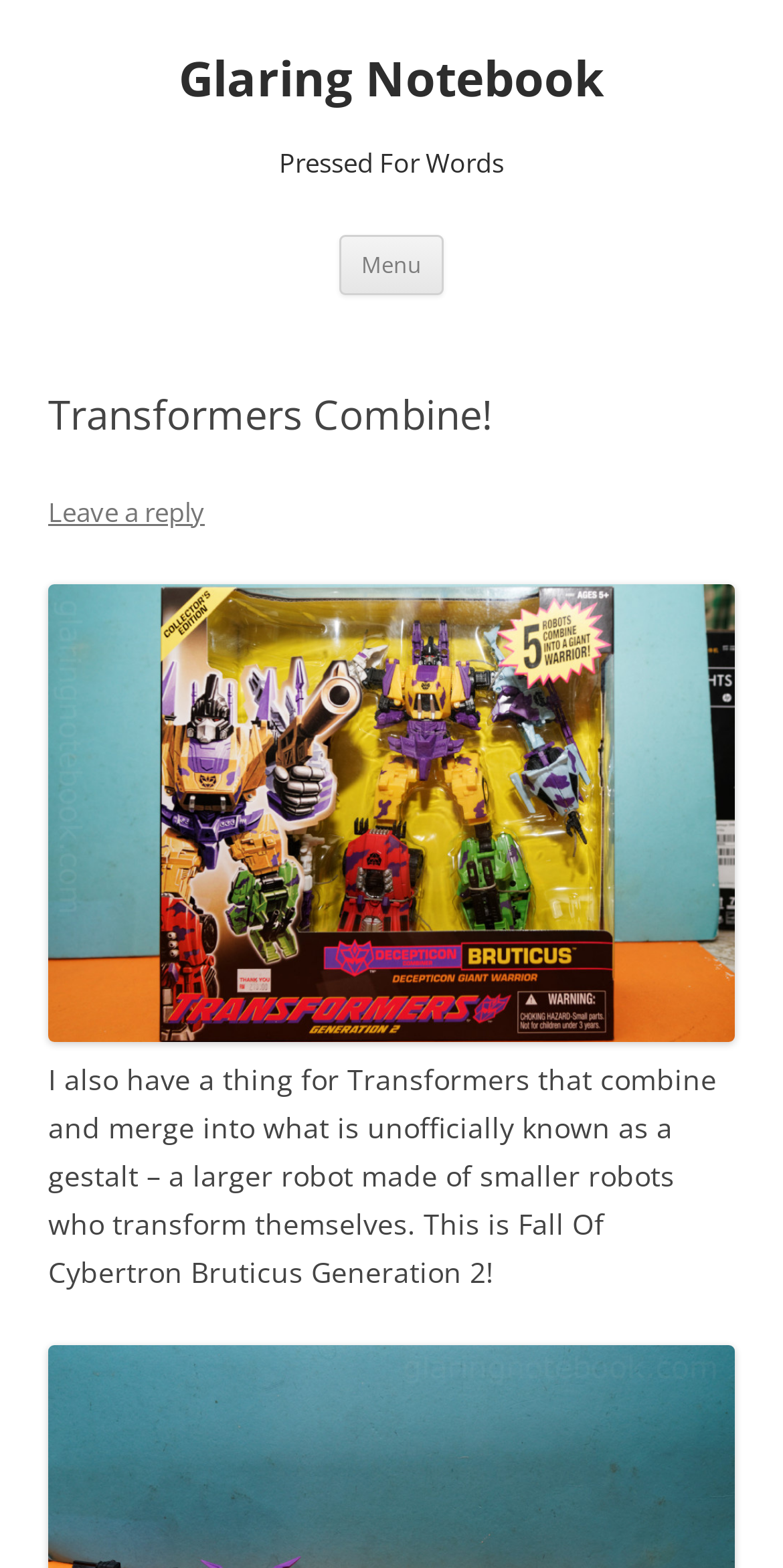Provide the bounding box coordinates of the HTML element this sentence describes: "Glaring Notebook". The bounding box coordinates consist of four float numbers between 0 and 1, i.e., [left, top, right, bottom].

[0.228, 0.031, 0.772, 0.07]